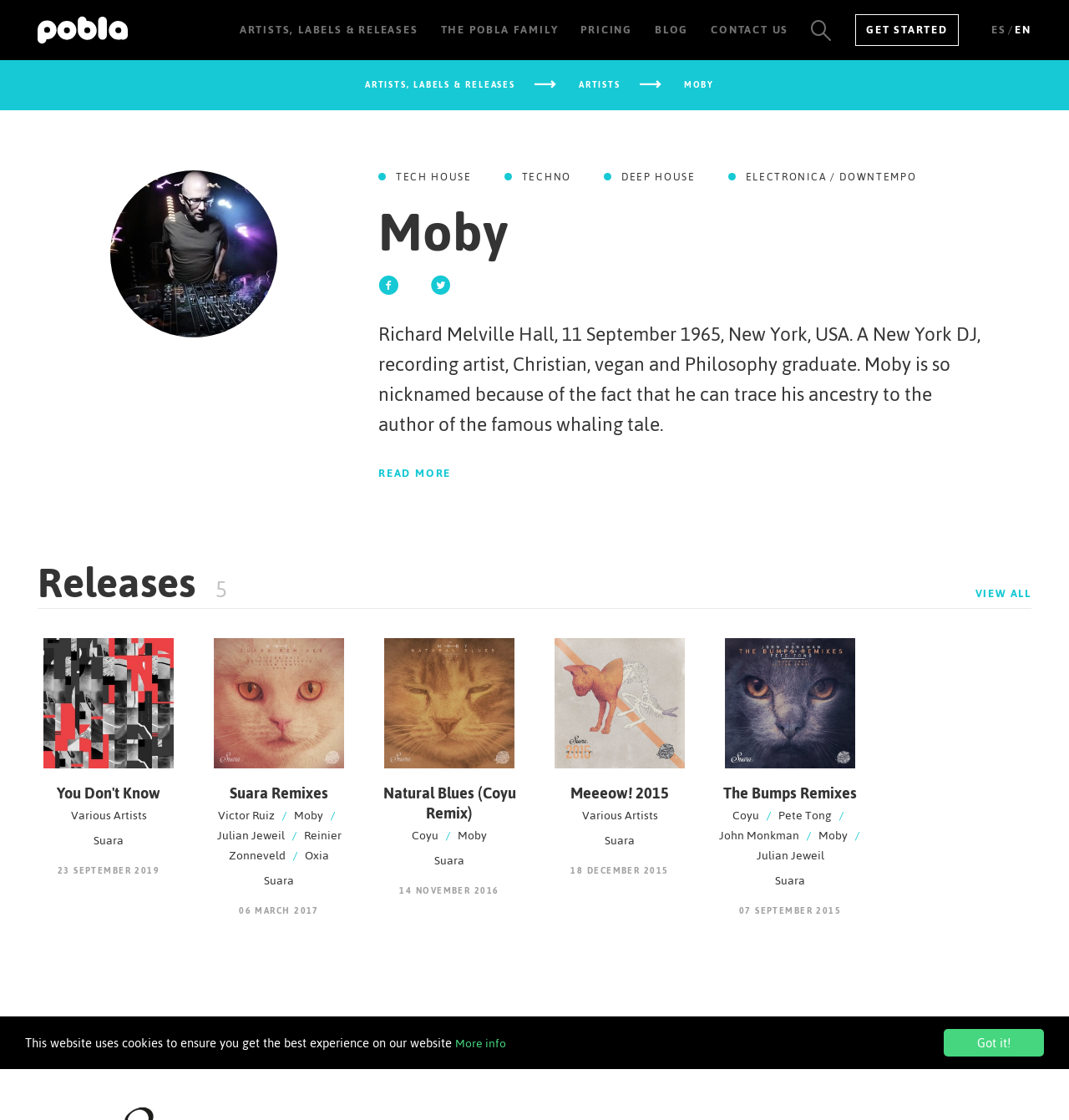Explain the webpage's layout and main content in detail.

This webpage is about Moby, a New York DJ, recording artist, Christian, vegan, and Philosophy graduate. At the top of the page, there is a navigation menu with links to "ARTISTS, LABELS & RELEASES", "THE POBLA FAMILY", "PRICING", "BLOG", and "CONTACT US". Below the navigation menu, there is a search bar where users can search for artists, labels, or releases in Pobla.

On the left side of the page, there is a profile picture of Moby, and below it, there are headings for different genres of music, including "TECH HOUSE", "TECHNO", "DEEP HOUSE", and "ELECTRONICA / DOWNTEMPO". 

The main content of the page is a biography of Moby, which describes his interesting life, including his environmental considerations and his playful attitude towards his work. There are also links to his social media profiles and a "READ MORE" button.

Below the biography, there is a section showcasing Moby's releases, with five releases listed, each with a title, release date, and a link to view more information. Each release also has an image and a heading with the release title.

At the bottom of the page, there are links to "LABELS" and "ARTISTS", as well as a footer menu with links to "GET STARTED", "PRICING", "THE POBLA FAMILY", "CONTACT US", "BLOG", and "TERMS & PRIVACY".